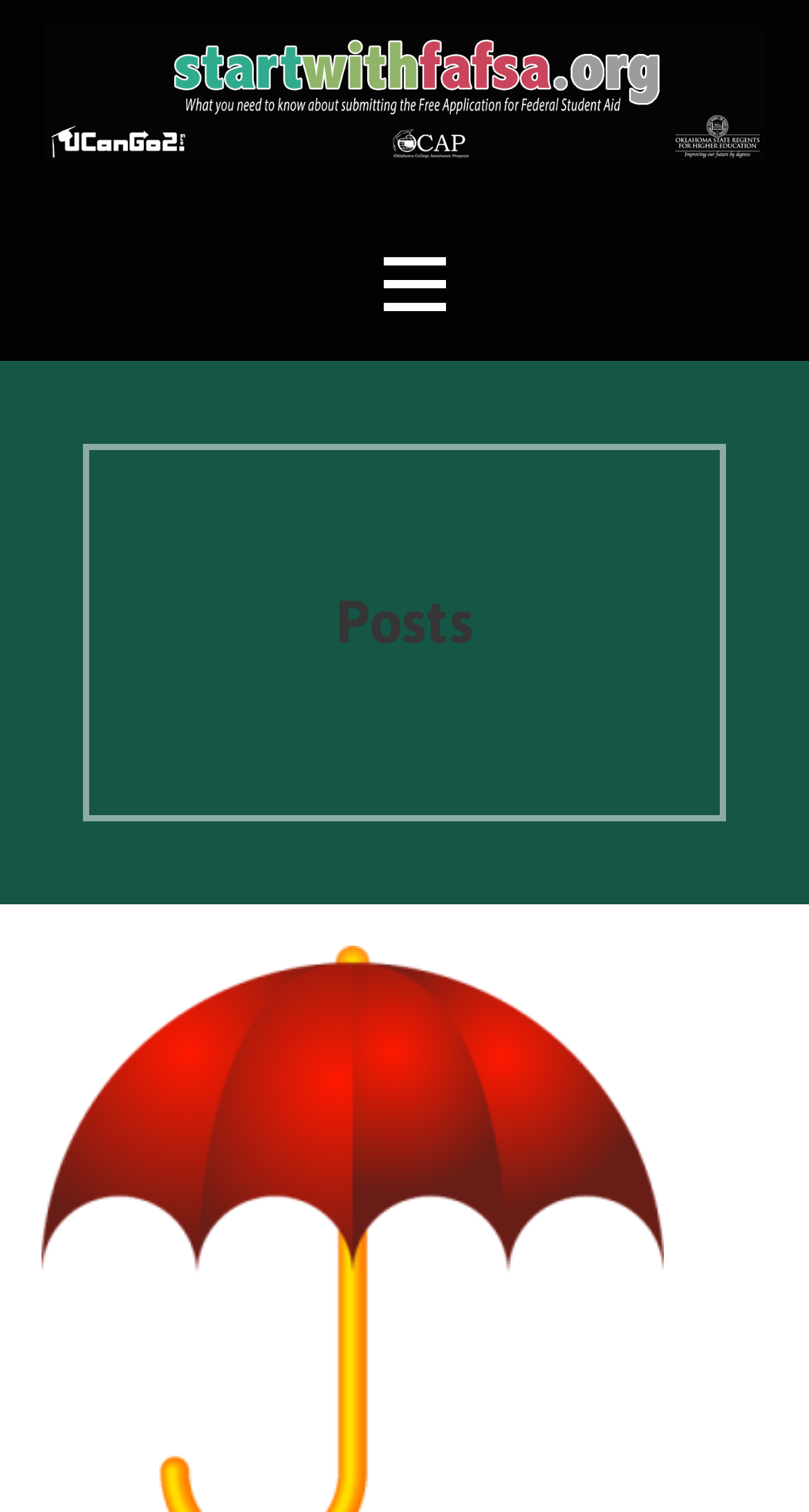Provide the bounding box coordinates of the HTML element described as: "May 27, 2022". The bounding box coordinates should be four float numbers between 0 and 1, i.e., [left, top, right, bottom].

None